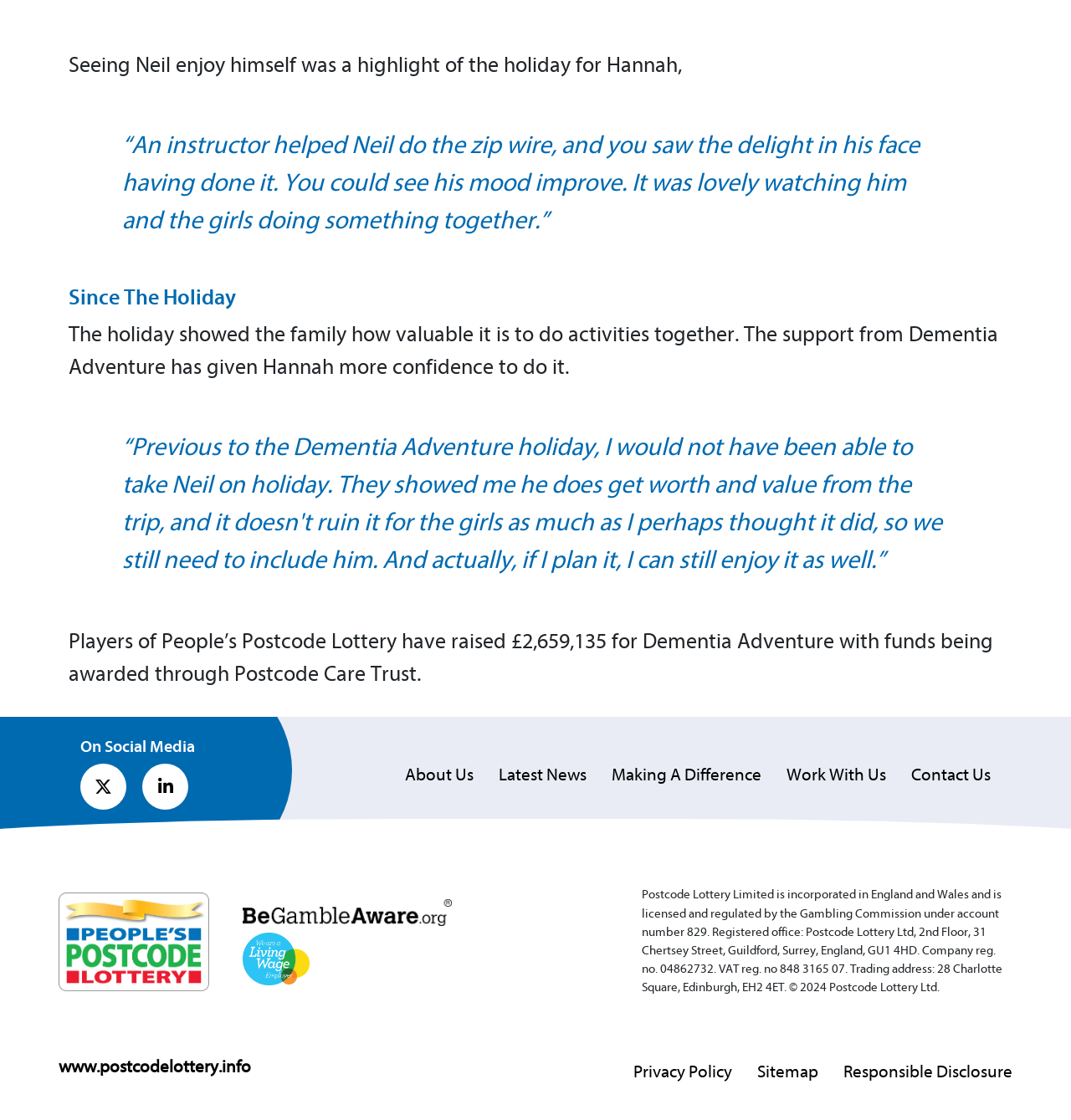Predict the bounding box coordinates for the UI element described as: "About Us". The coordinates should be four float numbers between 0 and 1, presented as [left, top, right, bottom].

[0.378, 0.682, 0.442, 0.7]